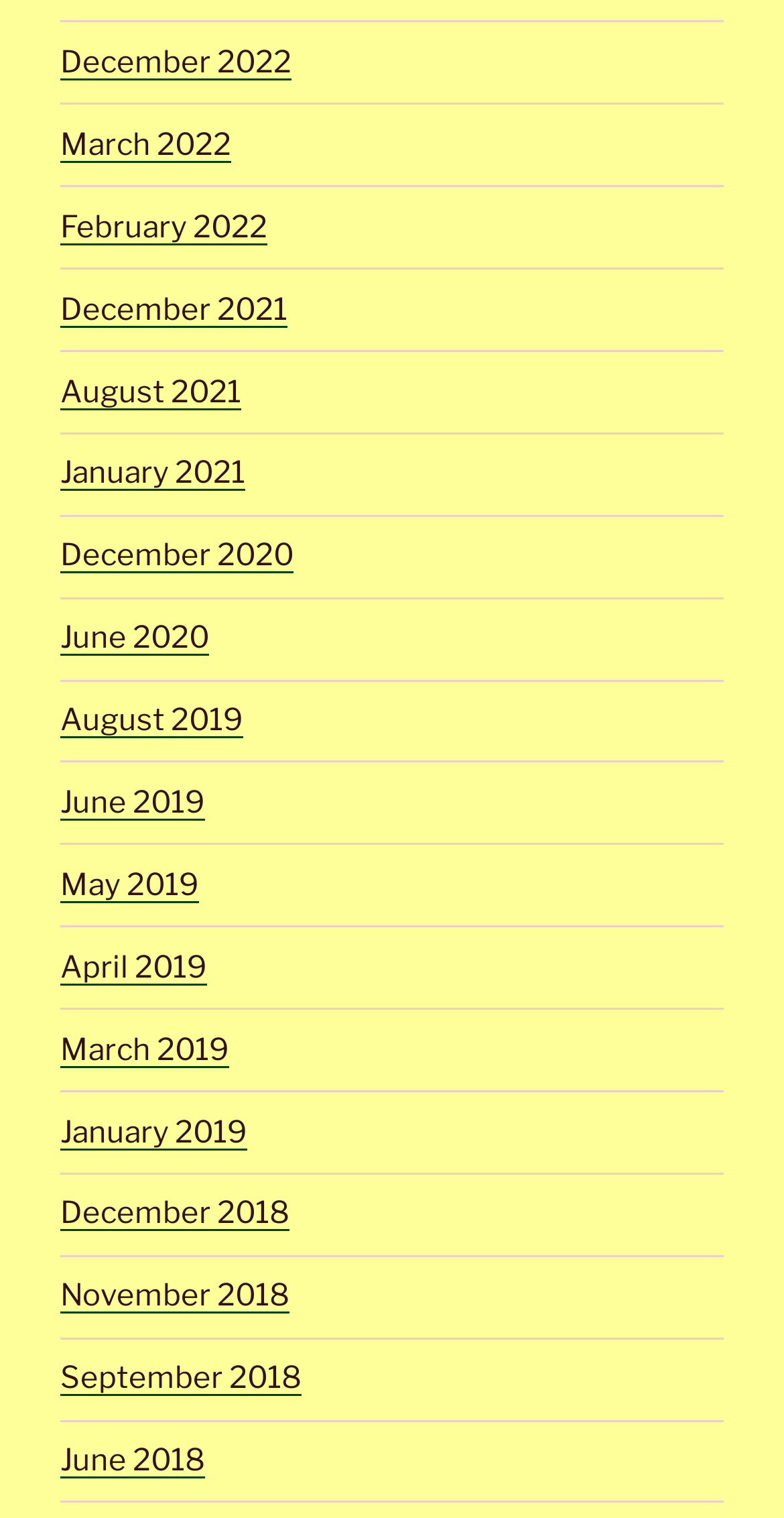Could you highlight the region that needs to be clicked to execute the instruction: "View December 2022 archives"?

[0.077, 0.029, 0.372, 0.053]